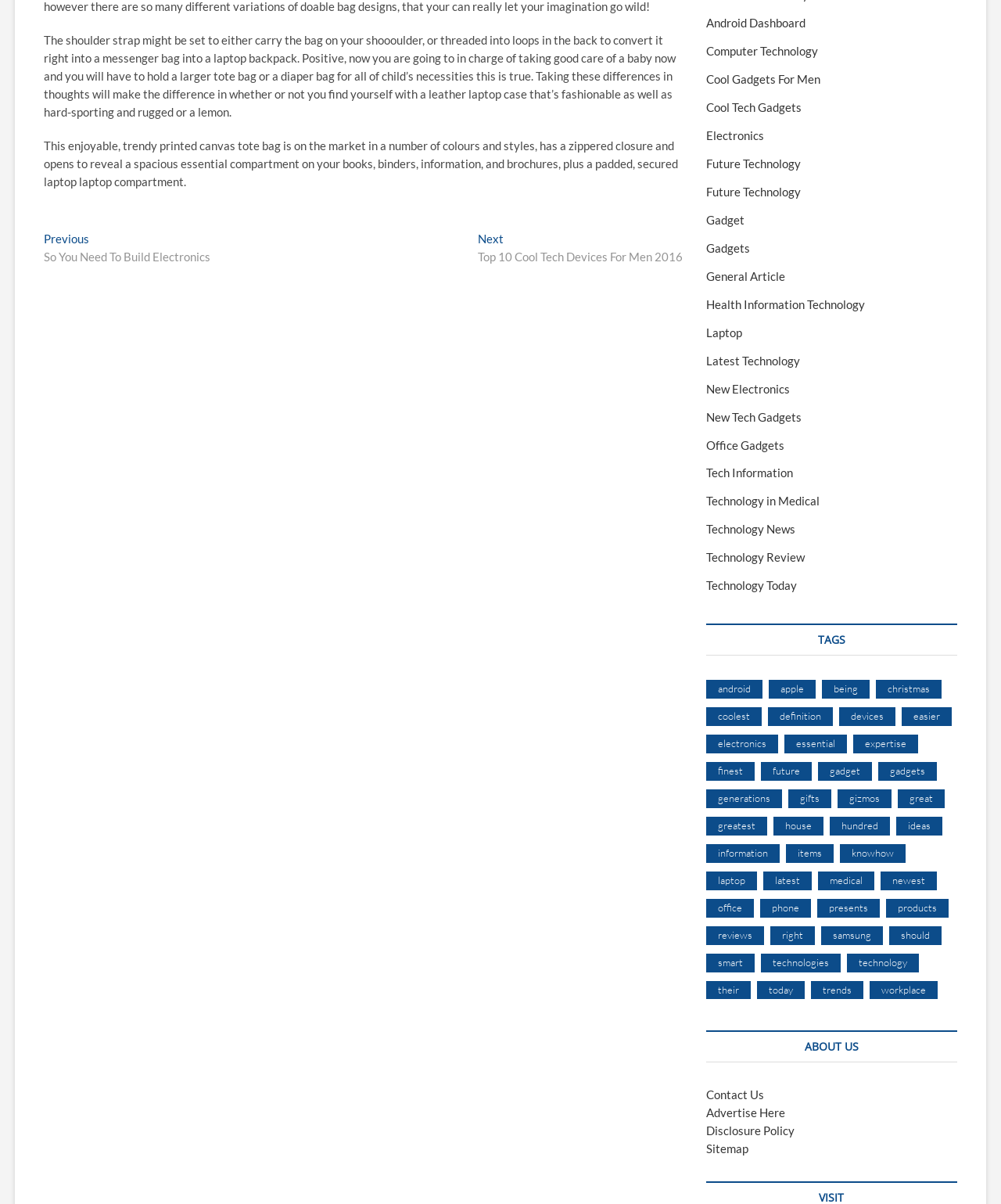Given the following UI element description: "Technology in Medical", find the bounding box coordinates in the webpage screenshot.

[0.706, 0.41, 0.819, 0.422]